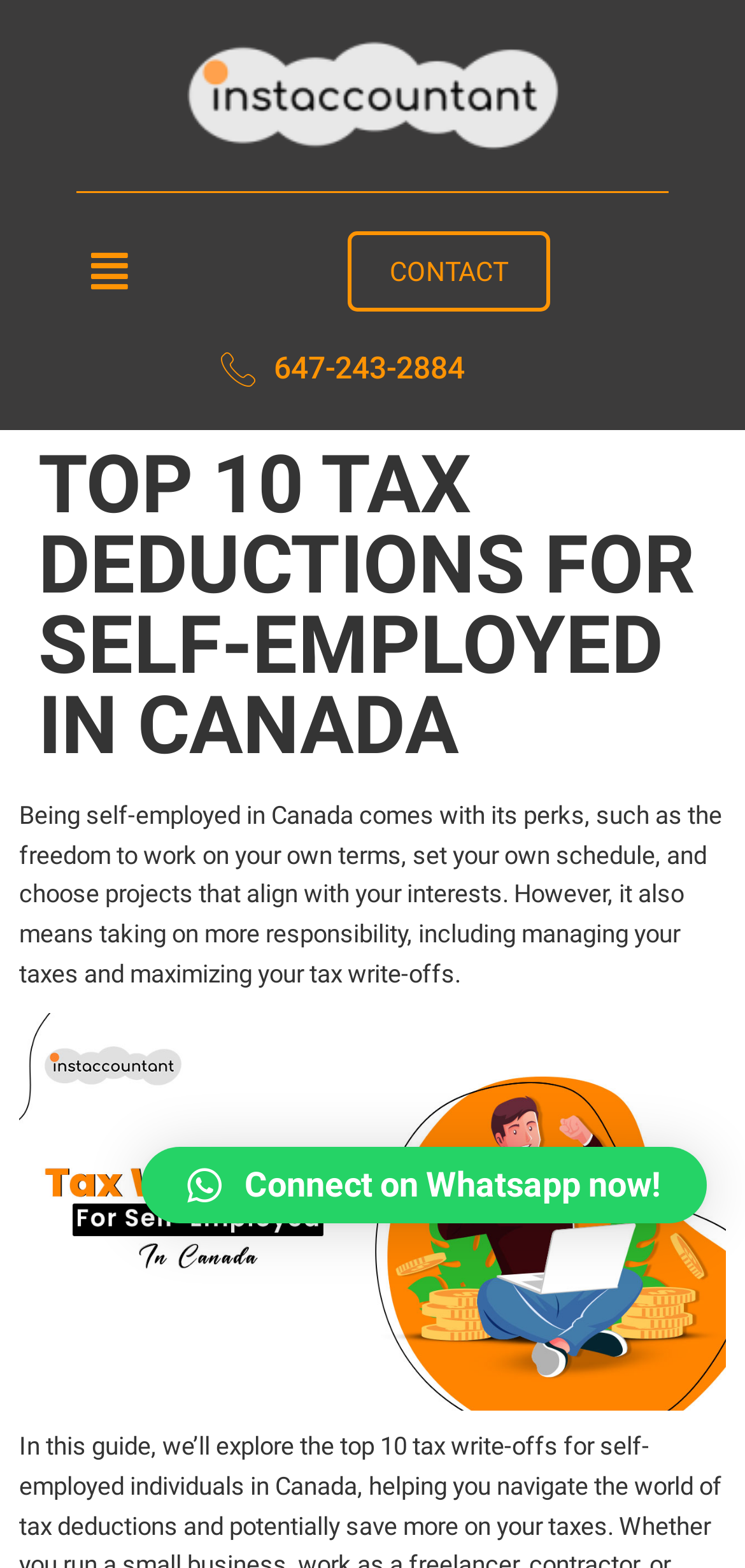Provide a brief response to the question below using a single word or phrase: 
What is the purpose of the webpage?

Tax deductions for self-employed